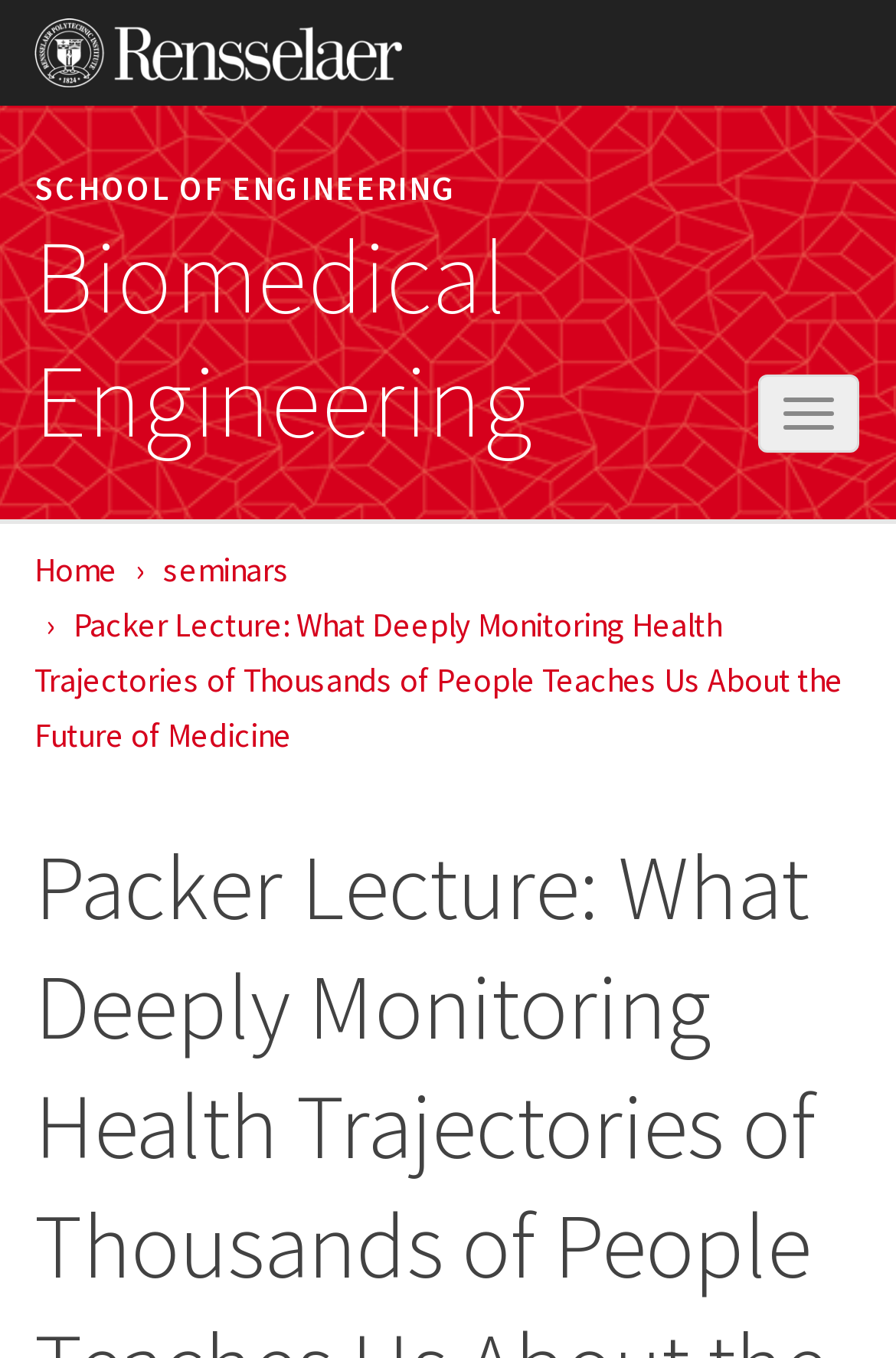Using the details from the image, please elaborate on the following question: What is the type of engineering mentioned?

I found the answer by examining the link element with the text 'Biomedical Engineering', which is located below the 'SCHOOL OF ENGINEERING' link, indicating that it is a type of engineering.